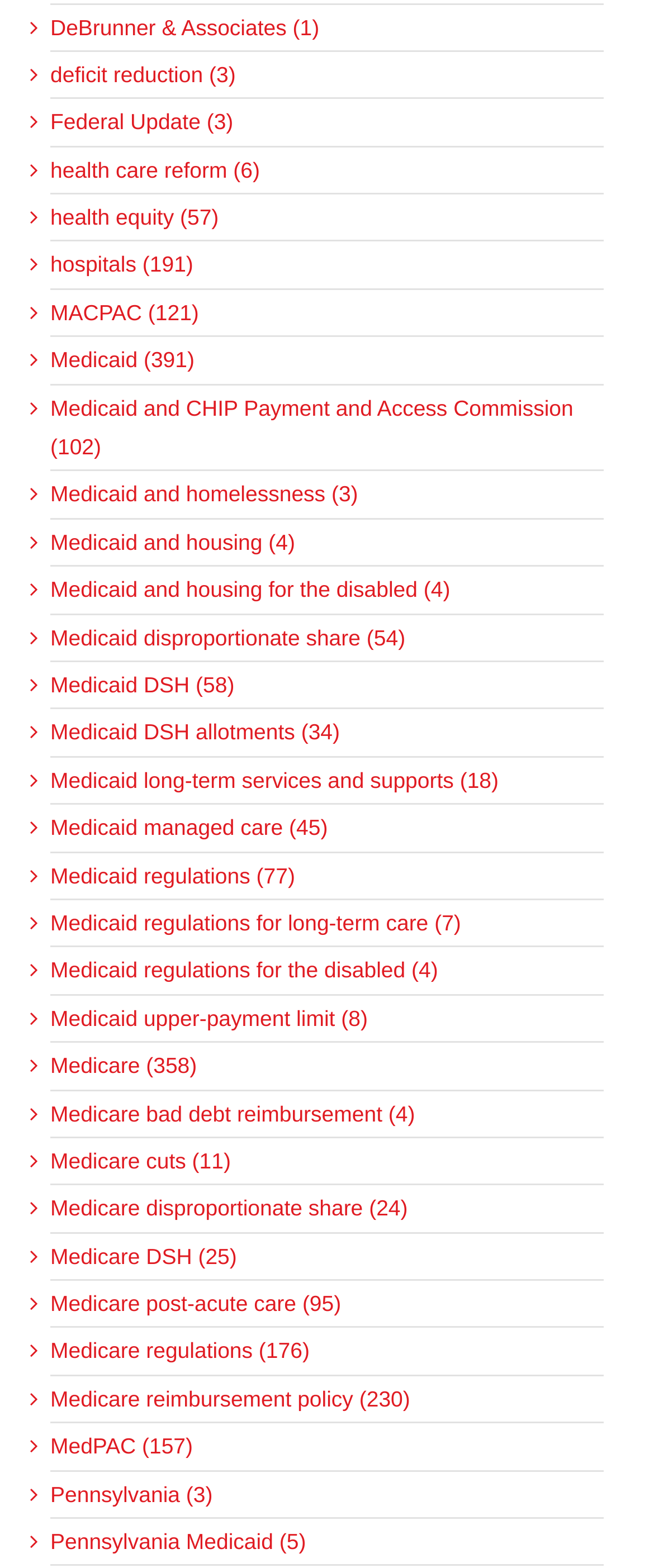Determine the bounding box coordinates (top-left x, top-left y, bottom-right x, bottom-right y) of the UI element described in the following text: General

None